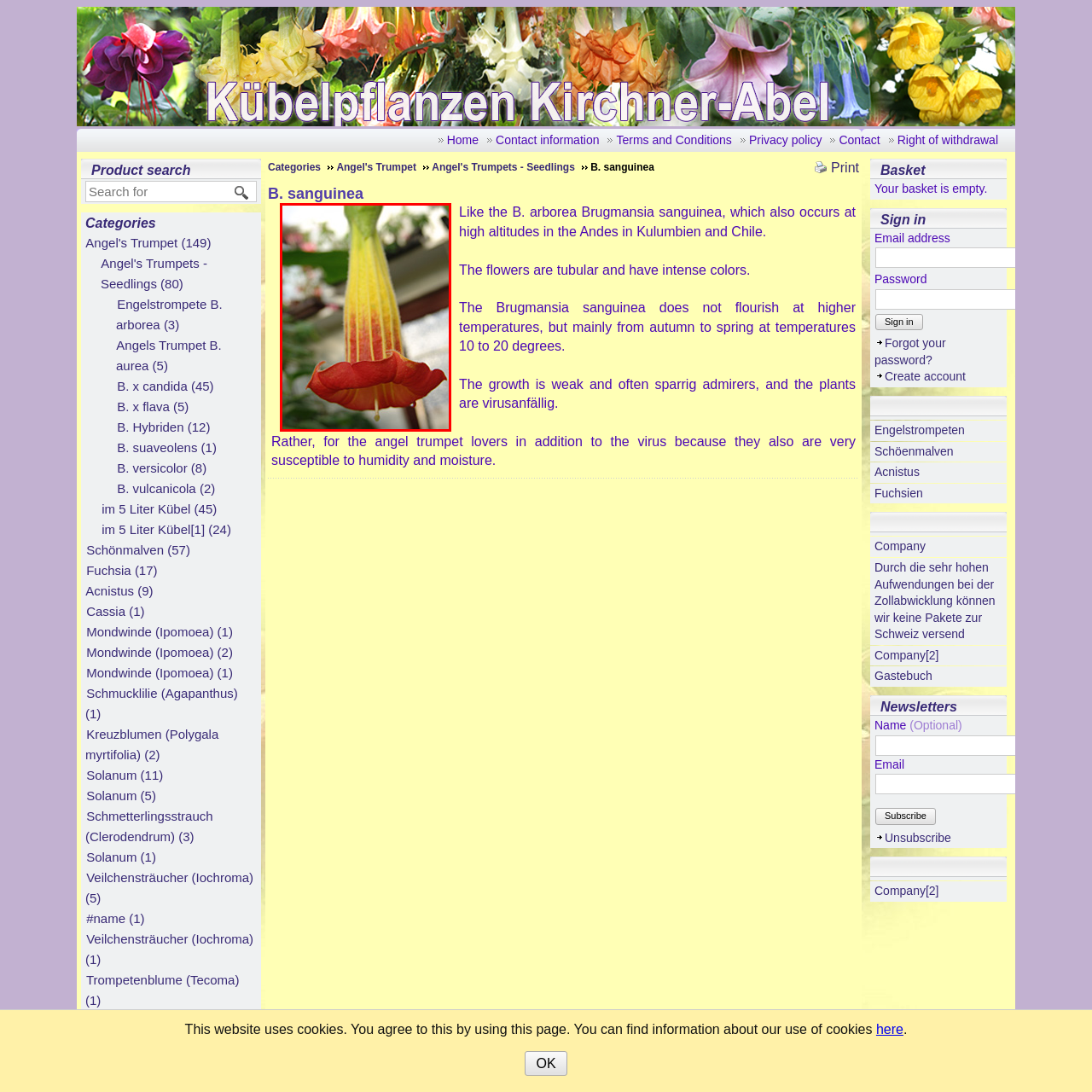Give a comprehensive caption for the image marked by the red rectangle.

The image showcases a vibrant flower of the species B. sanguinea, commonly known as the "Angel's Trumpet." The flower, prominently suspended, features a striking color gradient transitioning from a rich red at the flared rim to a bright yellow towards the tubular base. Its unique shape and vivid colors create an eye-catching display, embodying the exotic beauty associated with this plant. The background hints at a greenhouse setting, filled with greenery, suggesting a nurturing environment ideal for these tropical plants. This particular flower is part of a collection celebrated for its ornamental value and is often featured in potted arrangements, making it a coveted selection for garden enthusiasts.